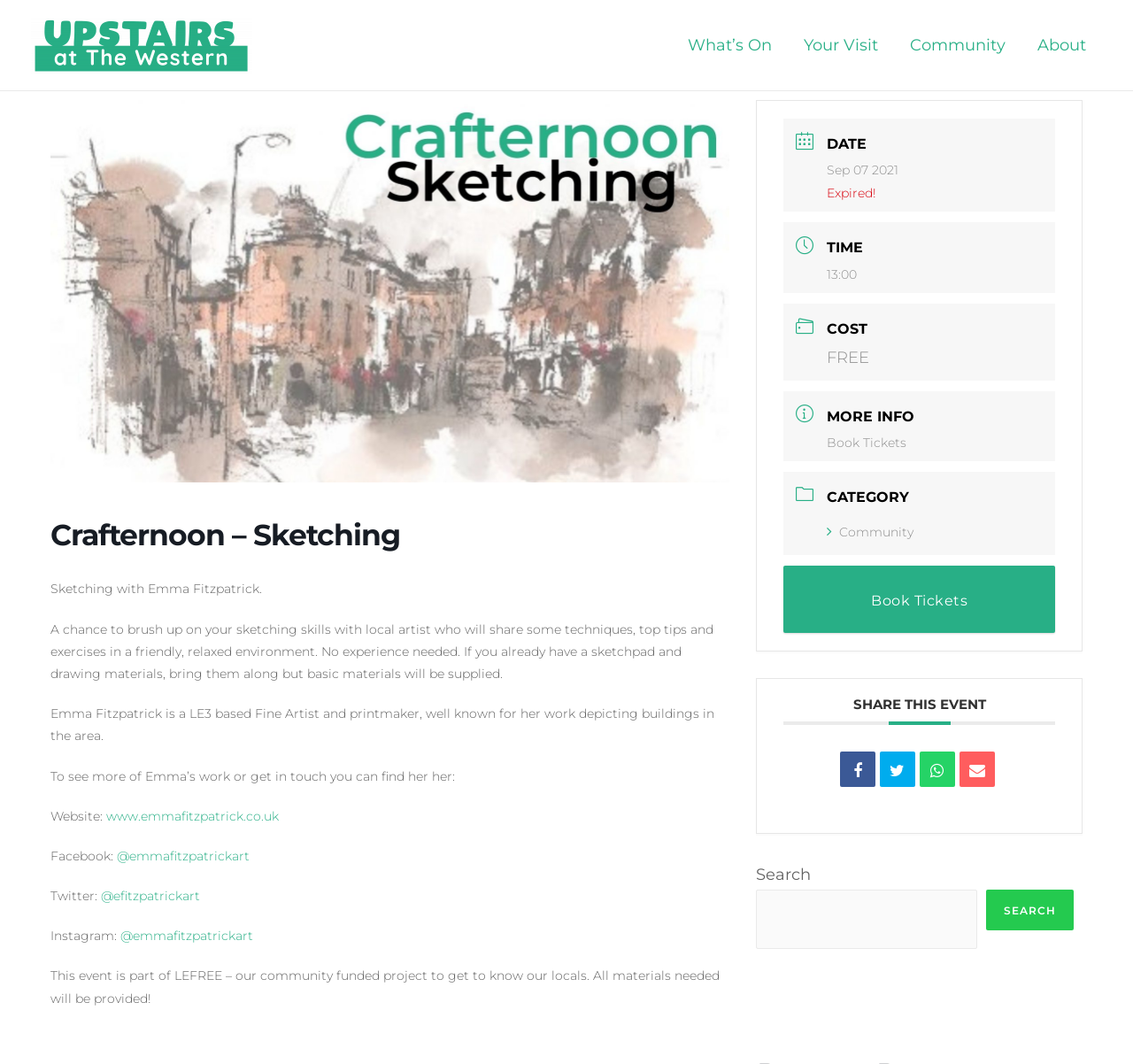What is the name of the local artist leading the sketching session?
Look at the image and provide a short answer using one word or a phrase.

Emma Fitzpatrick